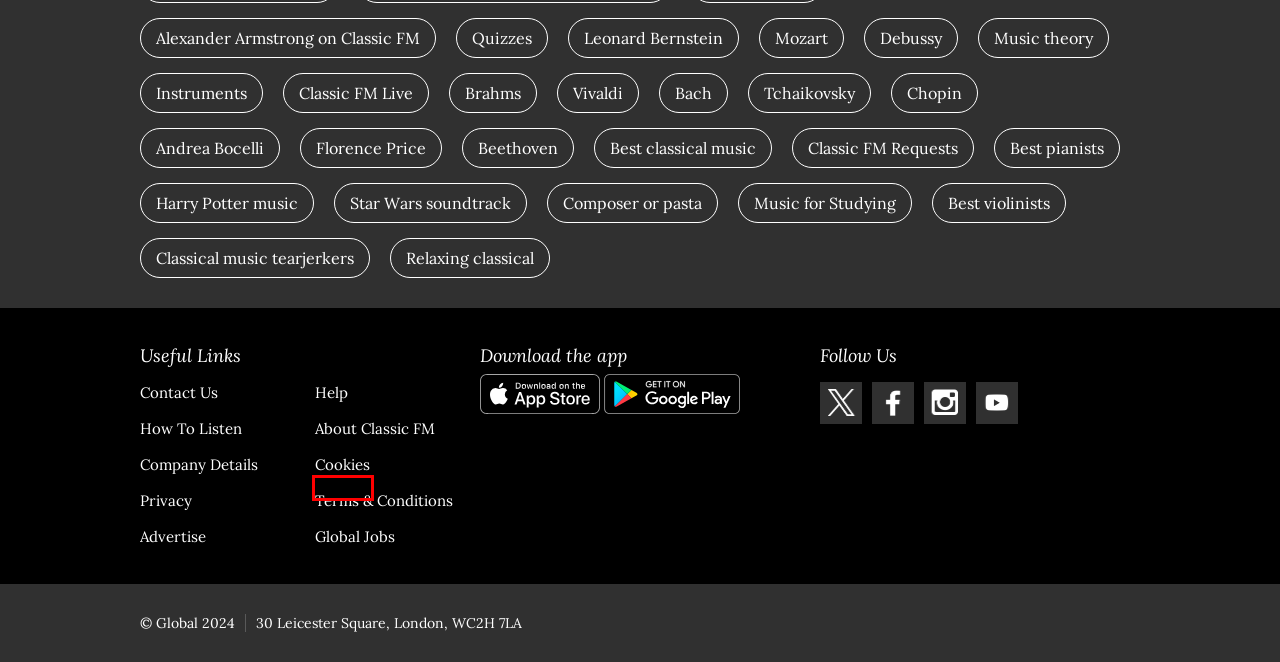Given a screenshot of a webpage with a red rectangle bounding box around a UI element, select the best matching webpage description for the new webpage that appears after clicking the highlighted element. The candidate descriptions are:
A. ‎Global Player Radio & Podcasts on the App Store
B. Alexander Armstrong | Presenter | Classic FM
C. Your Information & Privacy | Global
D. Quizzes - Lifestyle - Classic FM
E. Careers at Global | Global jobs
F. Leonard Bernstein facts: American maestro’s wife, family, and most famous... - Classic FM
G. Classic FM Breakfast with Dan Walker
H. Cookie & Browser Settings for using Global.com | Global

H